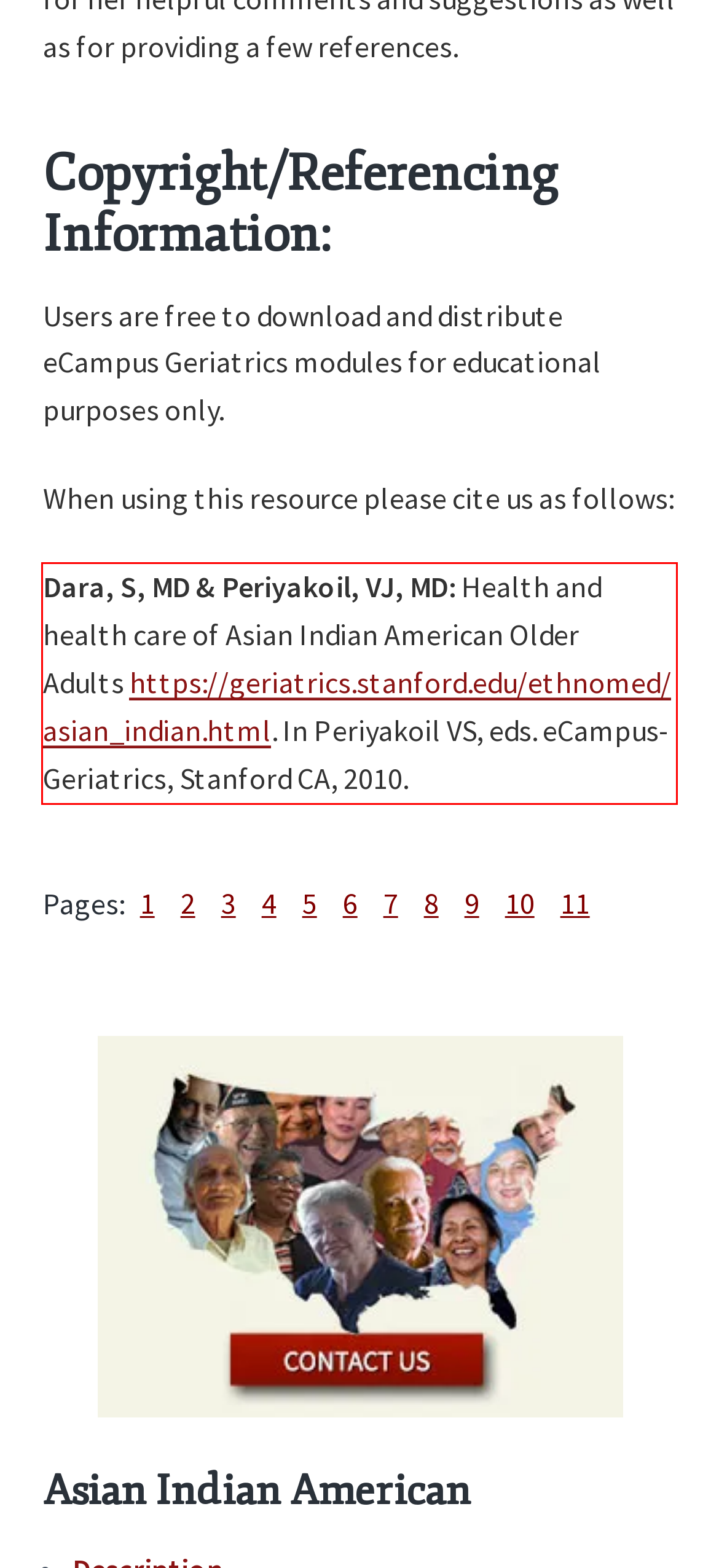Given a screenshot of a webpage containing a red rectangle bounding box, extract and provide the text content found within the red bounding box.

Dara, S, MD & Periyakoil, VJ, MD: Health and health care of Asian Indian American Older Adults https://geriatrics.stanford.edu/ethnomed/asian_indian.html. In Periyakoil VS, eds. eCampus-Geriatrics, Stanford CA, 2010.